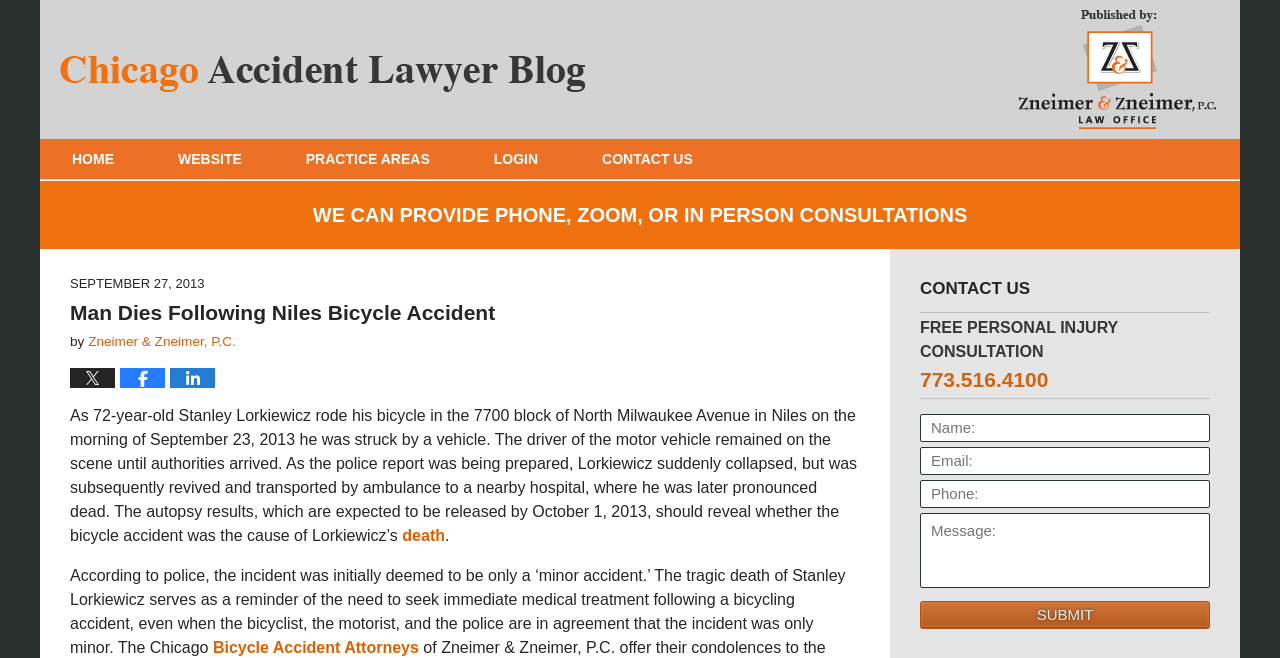Find the bounding box coordinates of the clickable region needed to perform the following instruction: "Click the 'Tweet this Post' link". The coordinates should be provided as four float numbers between 0 and 1, i.e., [left, top, right, bottom].

[0.055, 0.56, 0.09, 0.59]